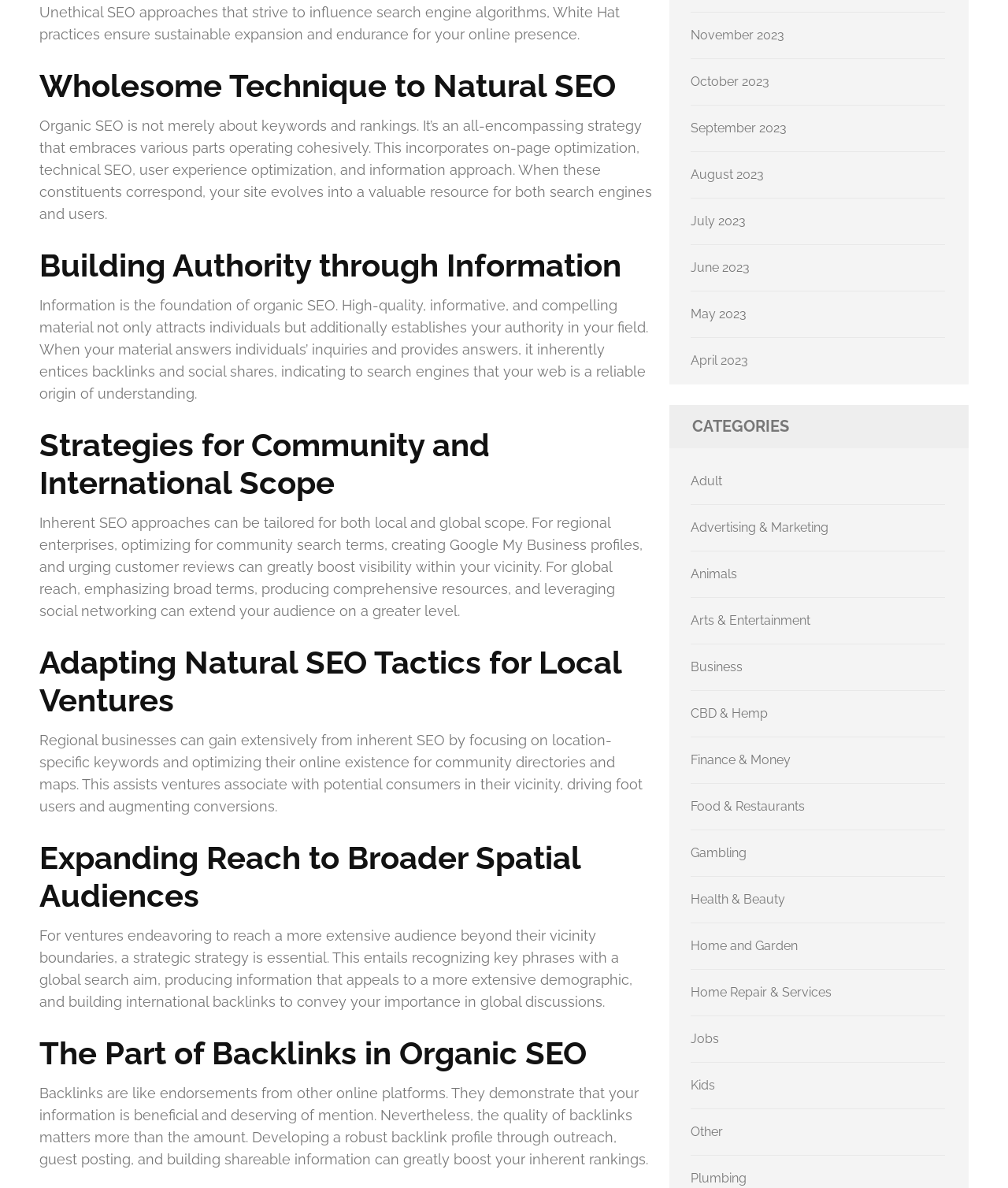Please specify the coordinates of the bounding box for the element that should be clicked to carry out this instruction: "Read about Wholesome Technique to Natural SEO". The coordinates must be four float numbers between 0 and 1, formatted as [left, top, right, bottom].

[0.039, 0.056, 0.648, 0.088]